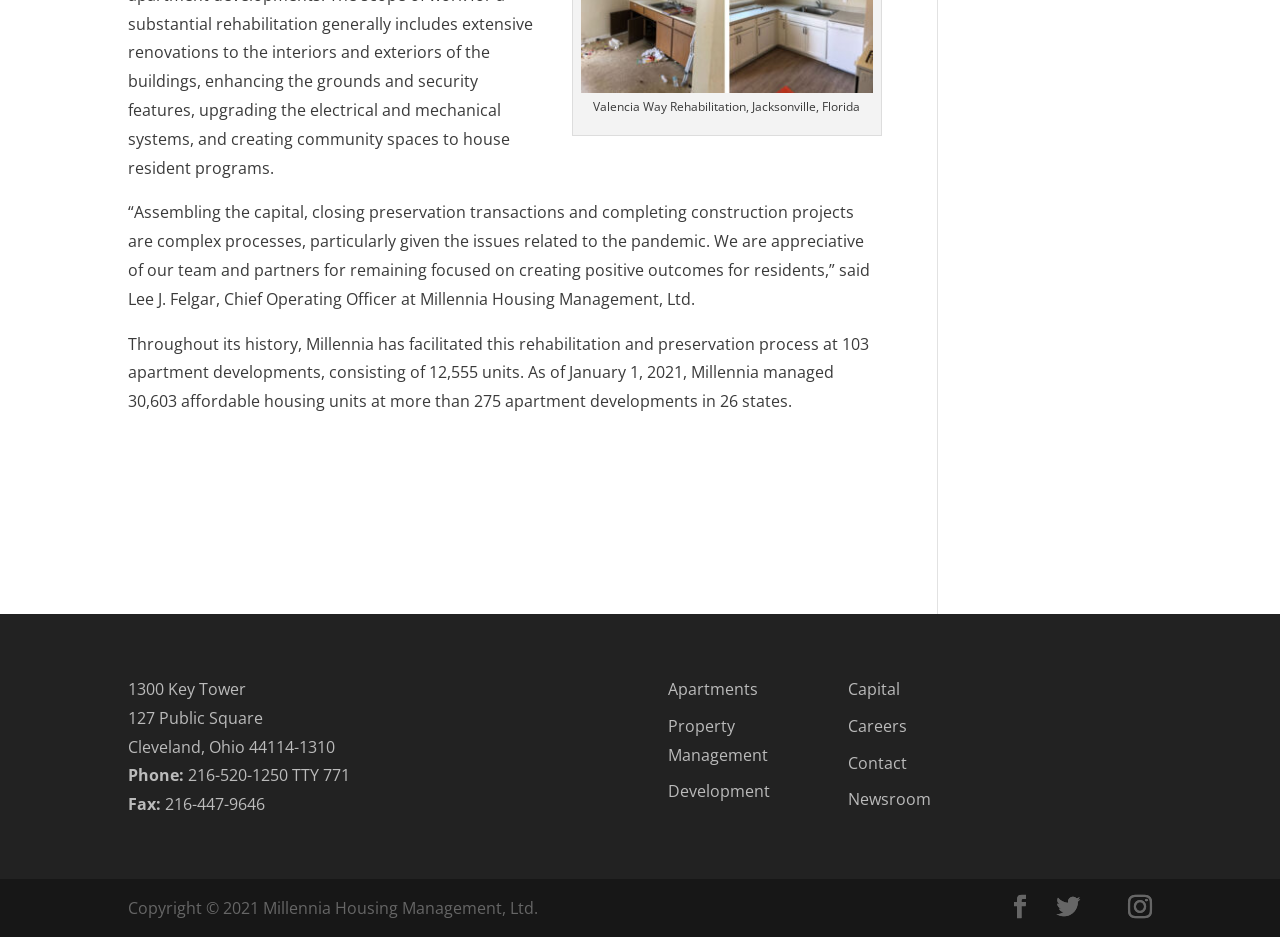Determine the bounding box coordinates for the clickable element required to fulfill the instruction: "Contact Millennia Housing Management". Provide the coordinates as four float numbers between 0 and 1, i.e., [left, top, right, bottom].

[0.663, 0.802, 0.709, 0.826]